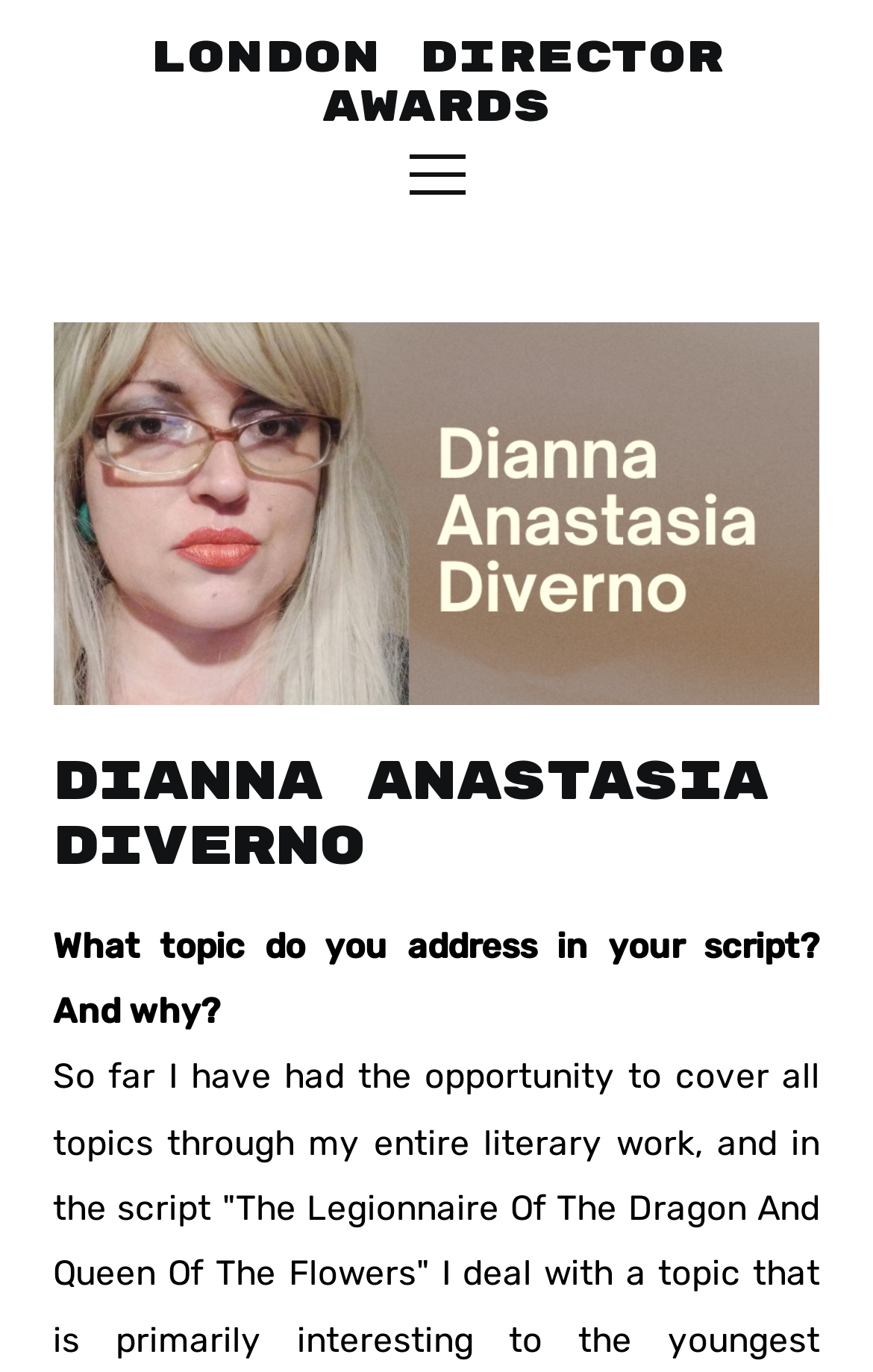Determine the title of the webpage and give its text content.

Dianna Anastasia Diverno